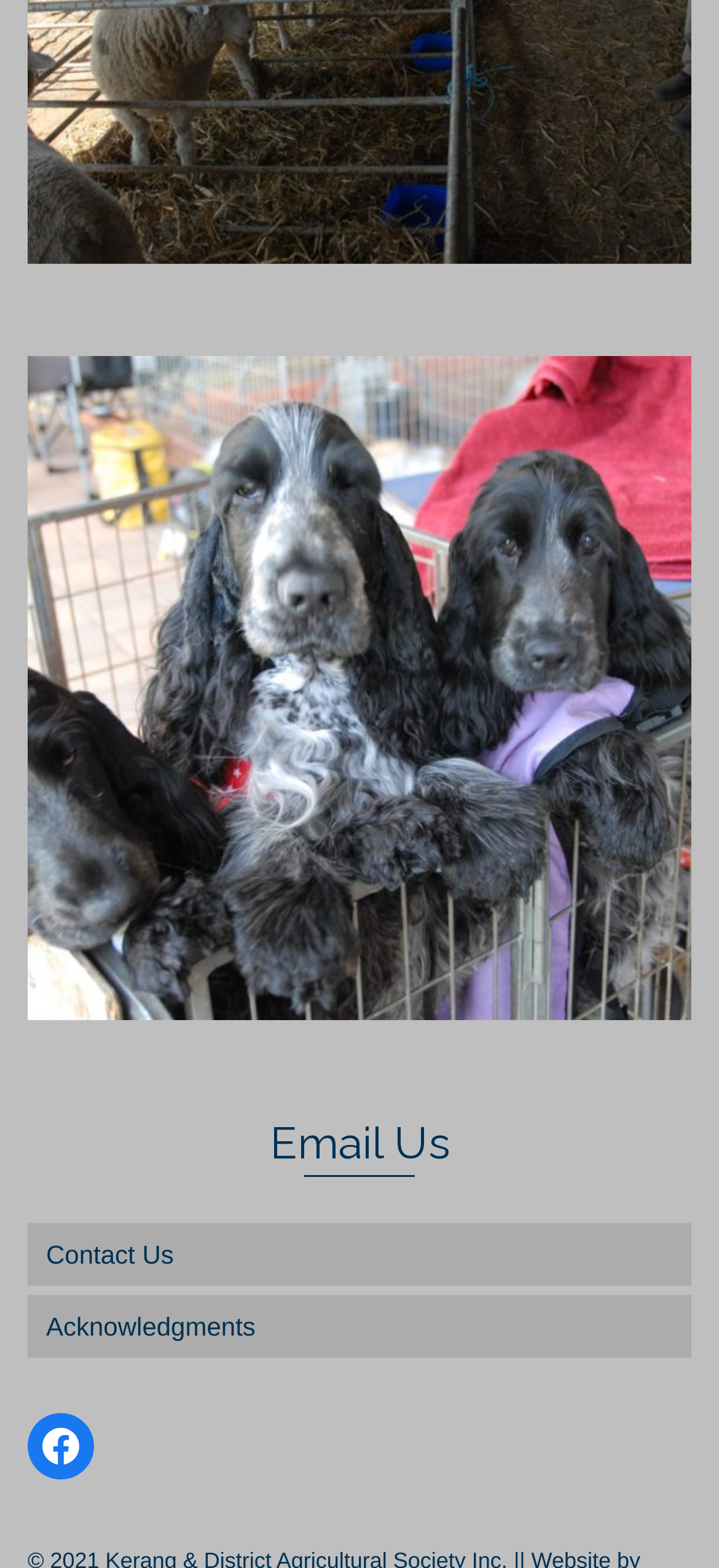Reply to the question with a single word or phrase:
What is the layout of the webpage?

Three sections